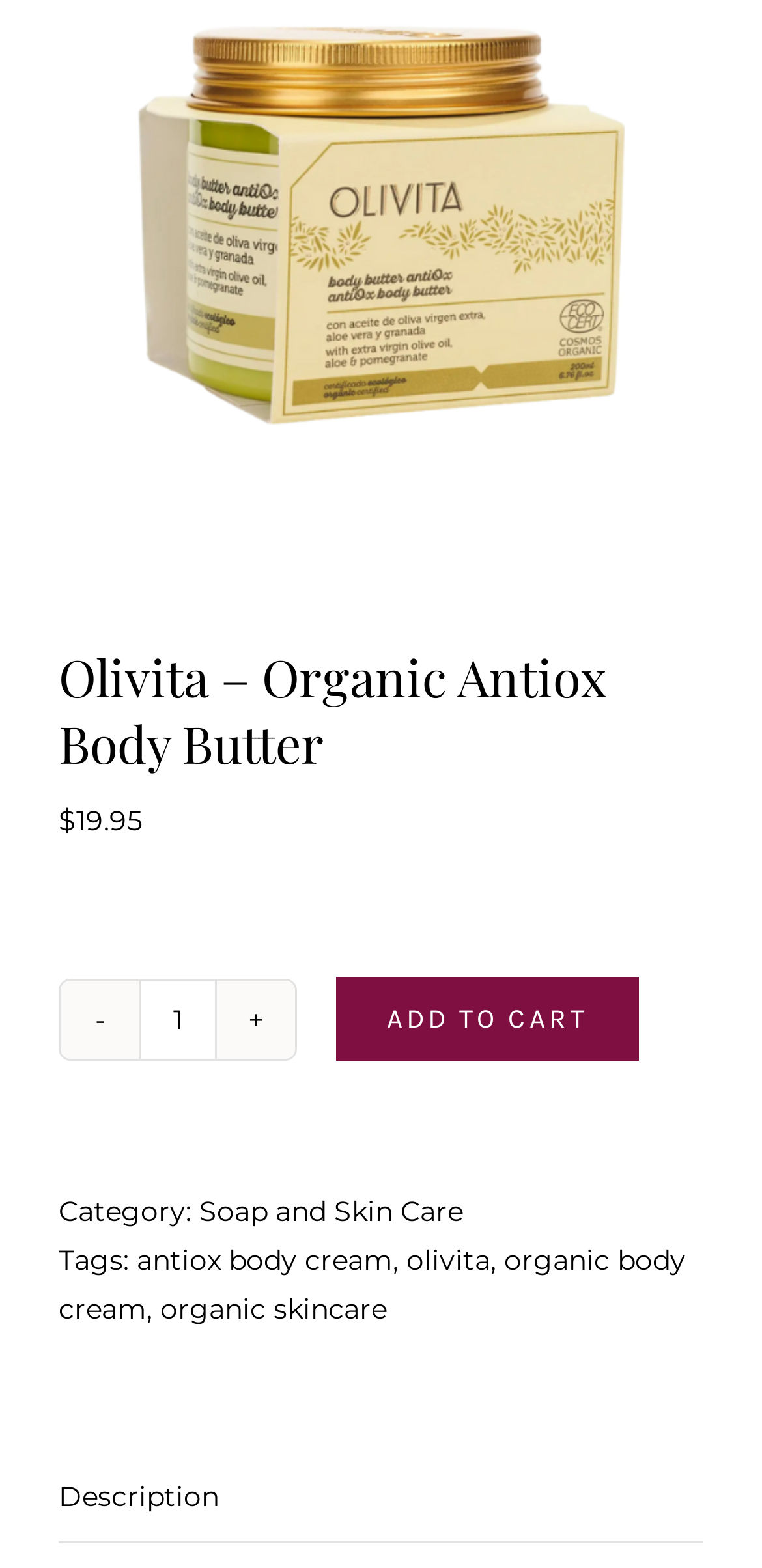Locate the bounding box coordinates for the element described below: "organic body cream". The coordinates must be four float values between 0 and 1, formatted as [left, top, right, bottom].

[0.077, 0.793, 0.9, 0.846]